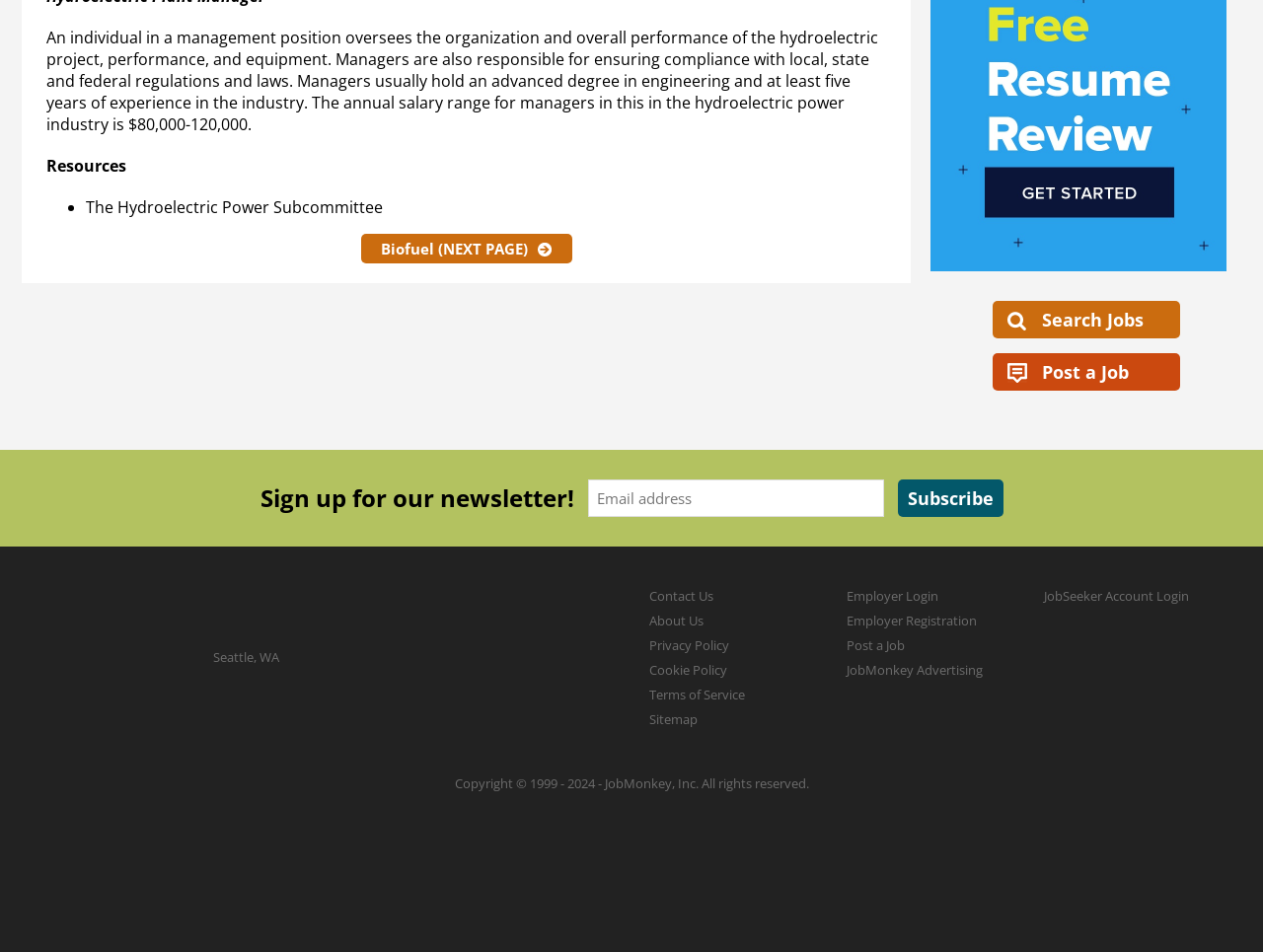What is the role of a manager in the hydroelectric power industry?
Respond with a short answer, either a single word or a phrase, based on the image.

Oversee organization and ensure compliance